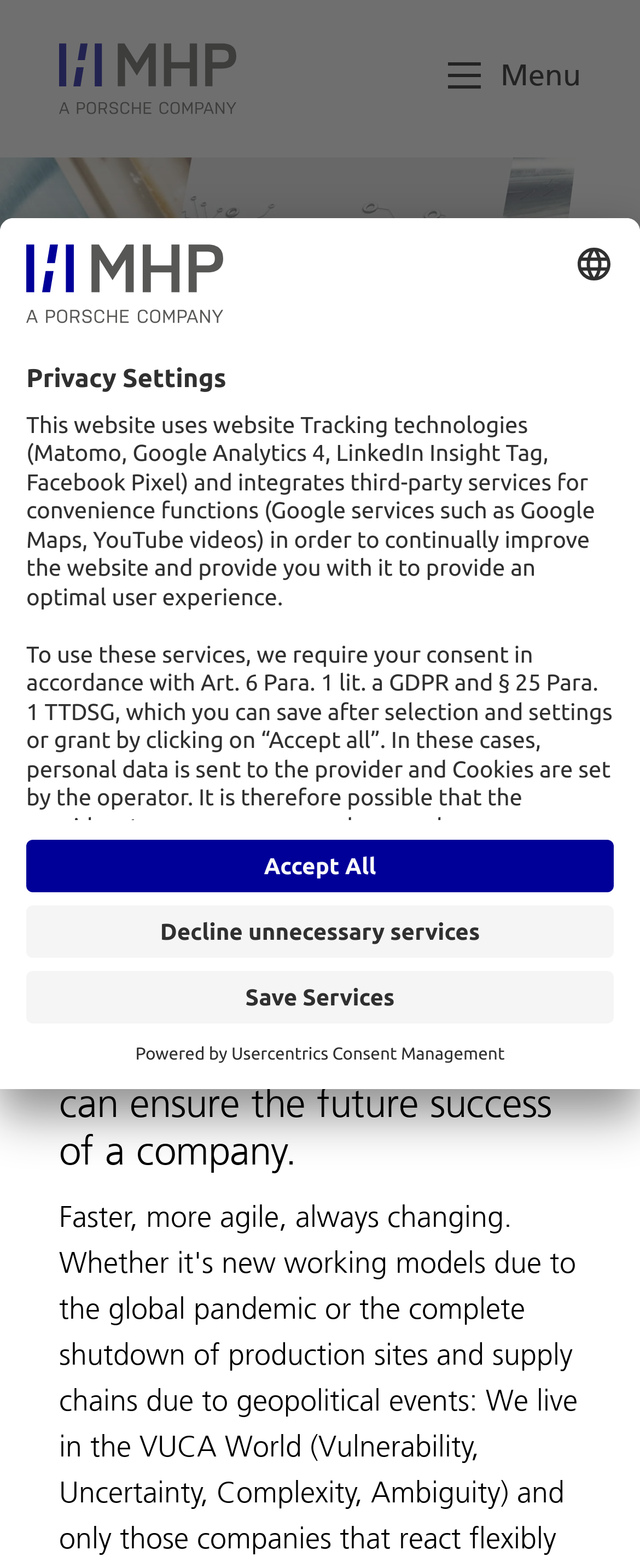Write a detailed summary of the webpage.

The webpage is about MHP, a Porsche company, and its focus on customer-centric transformation through software and digital platforms. At the top of the page, there is a navigation menu with five buttons: "Industries", "Services", "Career", "About MHP", and a search bar. Below the navigation menu, there is a heading that reads "Manufacturing - from product to service" and a subheading that explains the importance of a holistic approach to people and the environment for a company's future success.

On the left side of the page, there is a button to open privacy settings, which leads to a dialog box with a detailed explanation of the website's use of tracking technologies and third-party services. The dialog box includes a heading, several paragraphs of text, and multiple buttons and links, including "Select language", "Open Privacy Policy", "Open Imprint", and "more". There are also several switches to customize privacy settings, including options for "Marketing", "Functional", "Essential", "Legitimate interest", and "Statistics".

At the bottom of the dialog box, there are three buttons: "Save Services", "Decline unnecessary services", and "Accept All". Additionally, there is a line of text that reads "Powered by" followed by a link to "Usercentrics Consent Management".